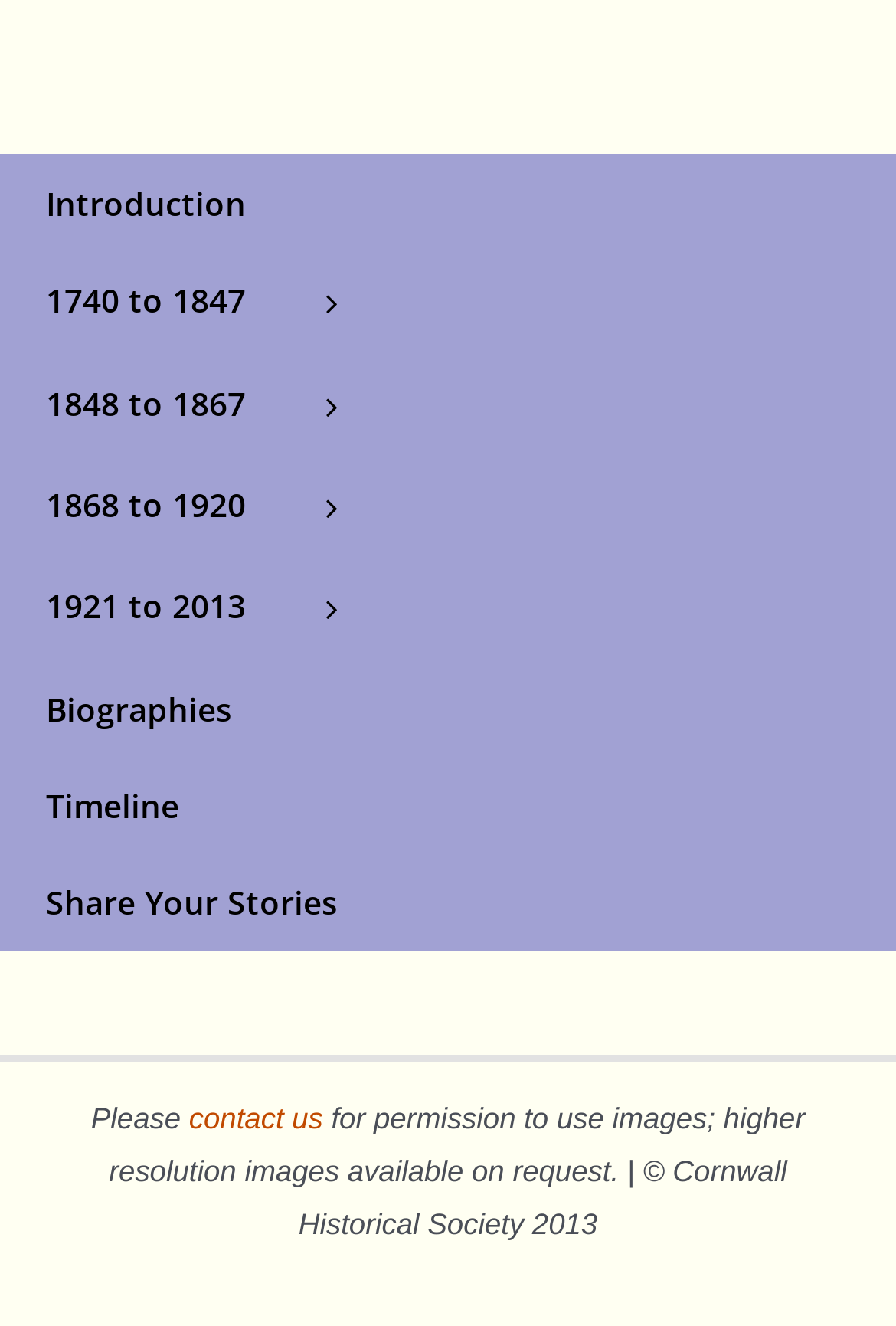Identify the bounding box coordinates necessary to click and complete the given instruction: "View 1740 to 1847 timeline".

[0.0, 0.191, 0.997, 0.268]